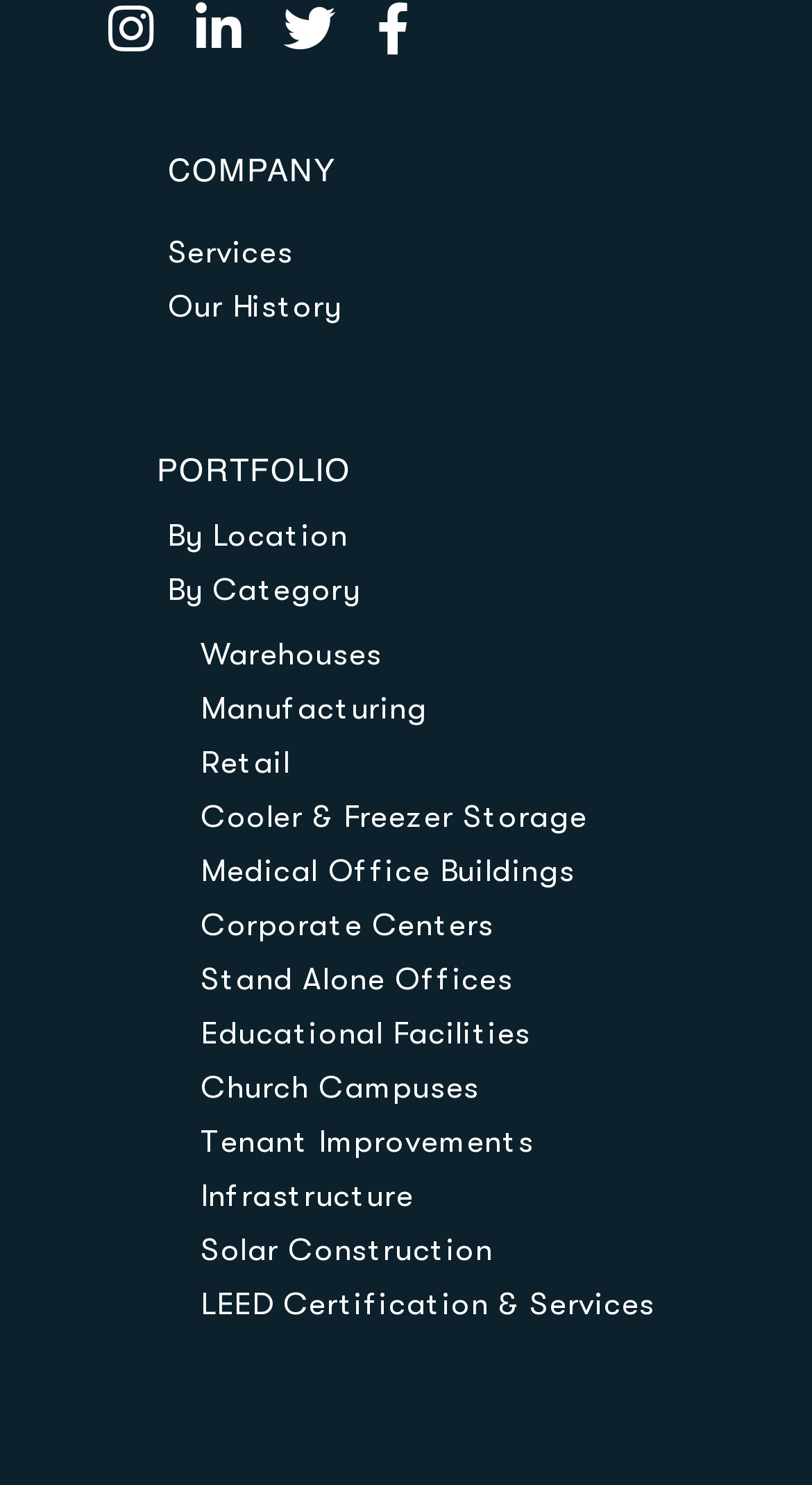Please identify the coordinates of the bounding box that should be clicked to fulfill this instruction: "Explore services".

[0.206, 0.157, 0.361, 0.182]